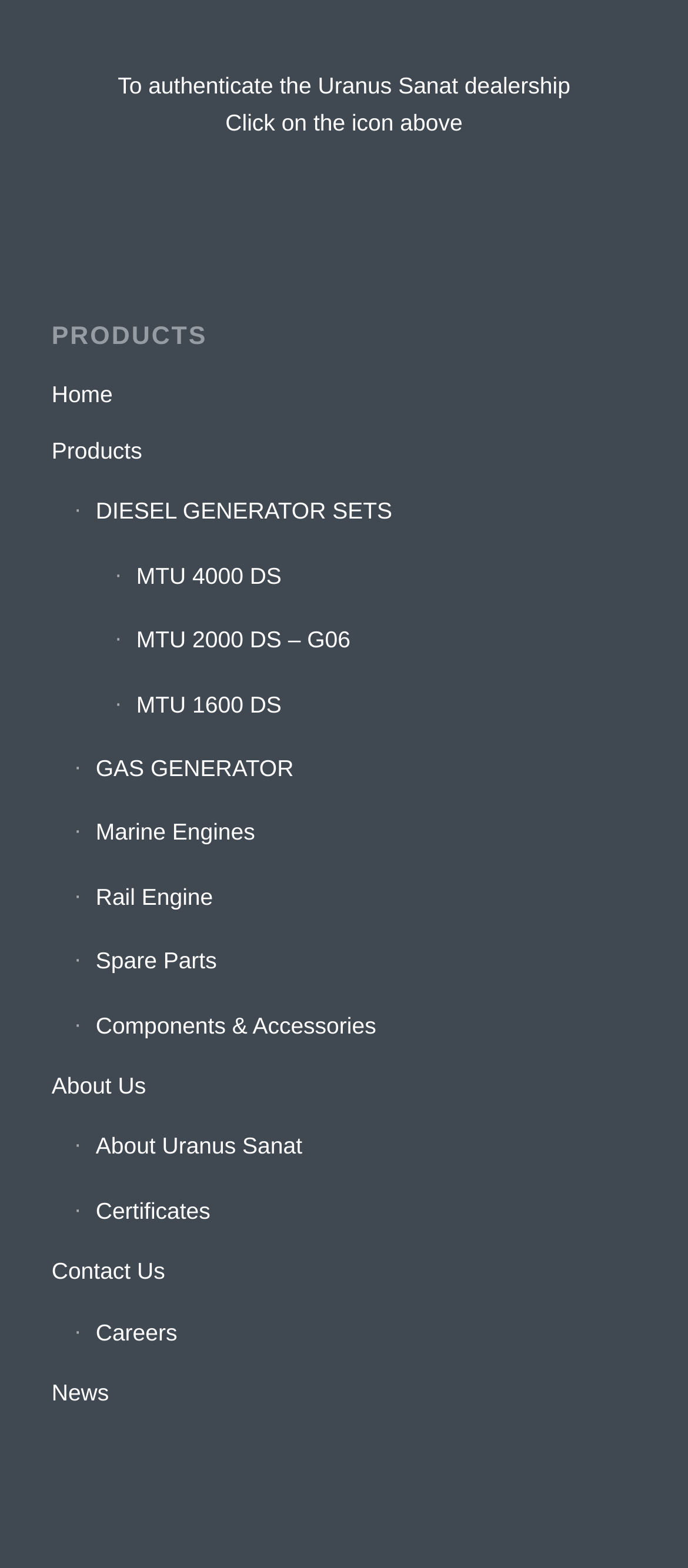Provide a brief response in the form of a single word or phrase:
What language option is available on this webpage?

Persian